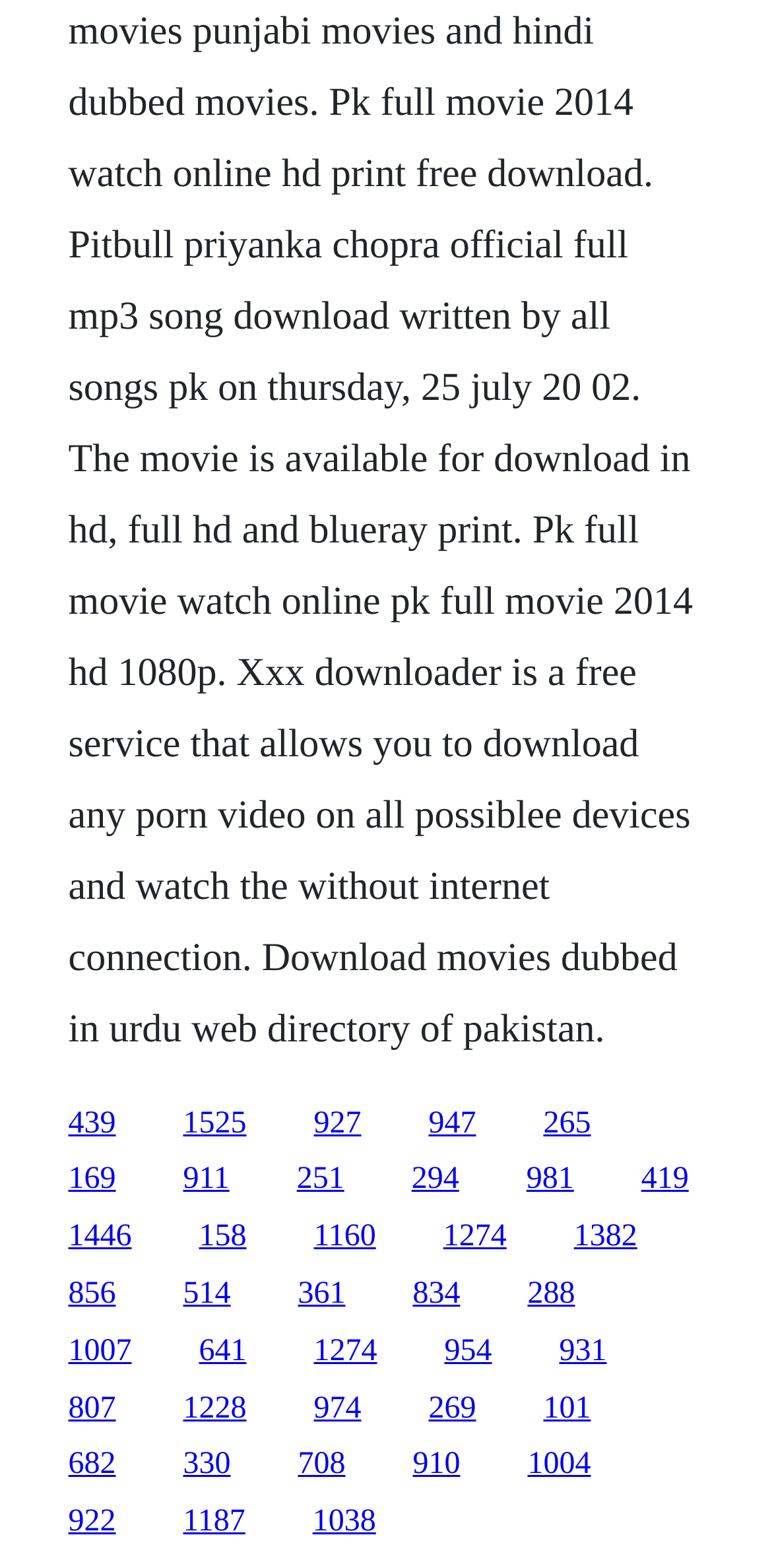Respond to the question below with a single word or phrase:
Are the links arranged in a specific order?

No